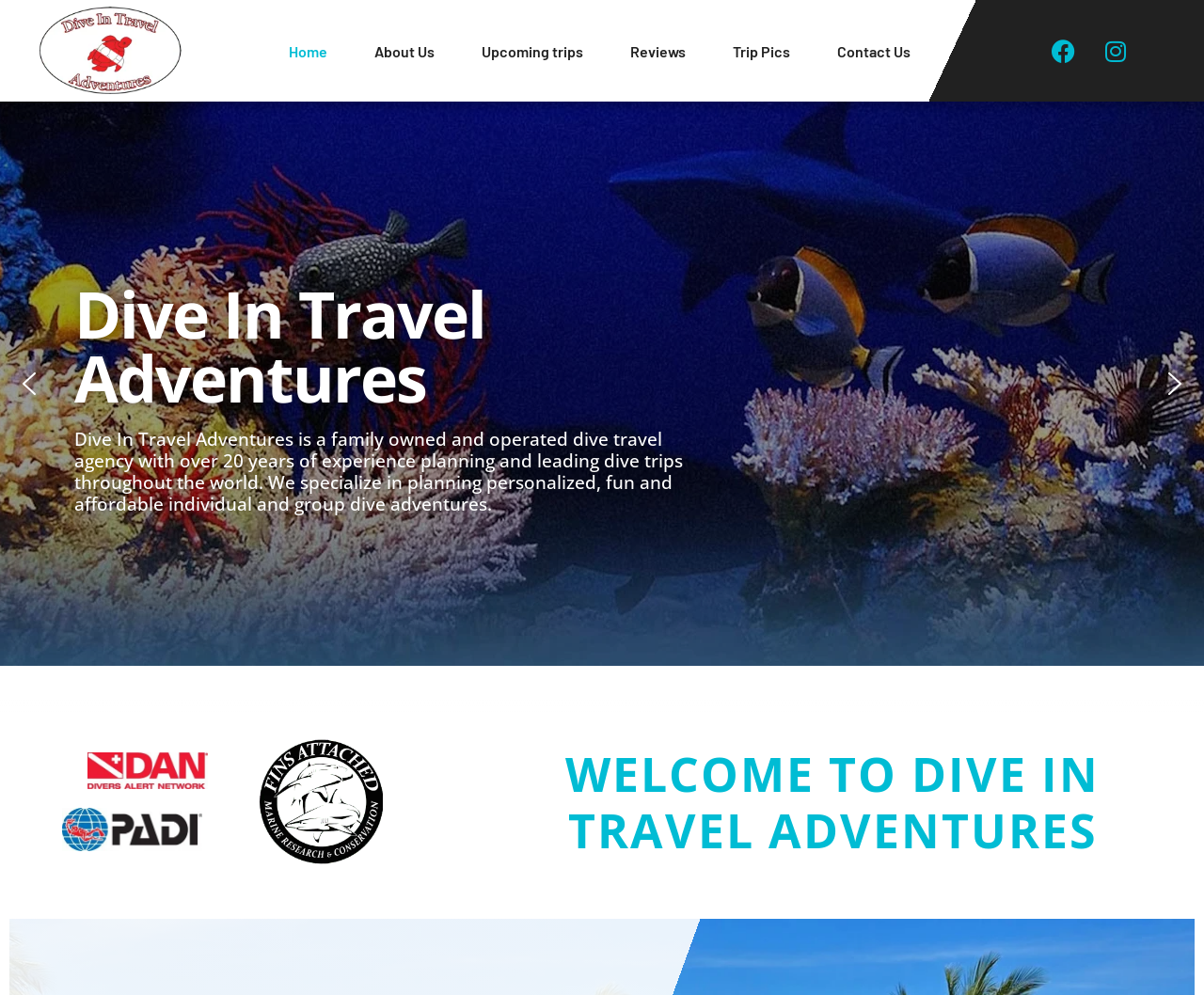Identify the bounding box coordinates of the part that should be clicked to carry out this instruction: "Contact Us".

[0.696, 0.03, 0.757, 0.072]